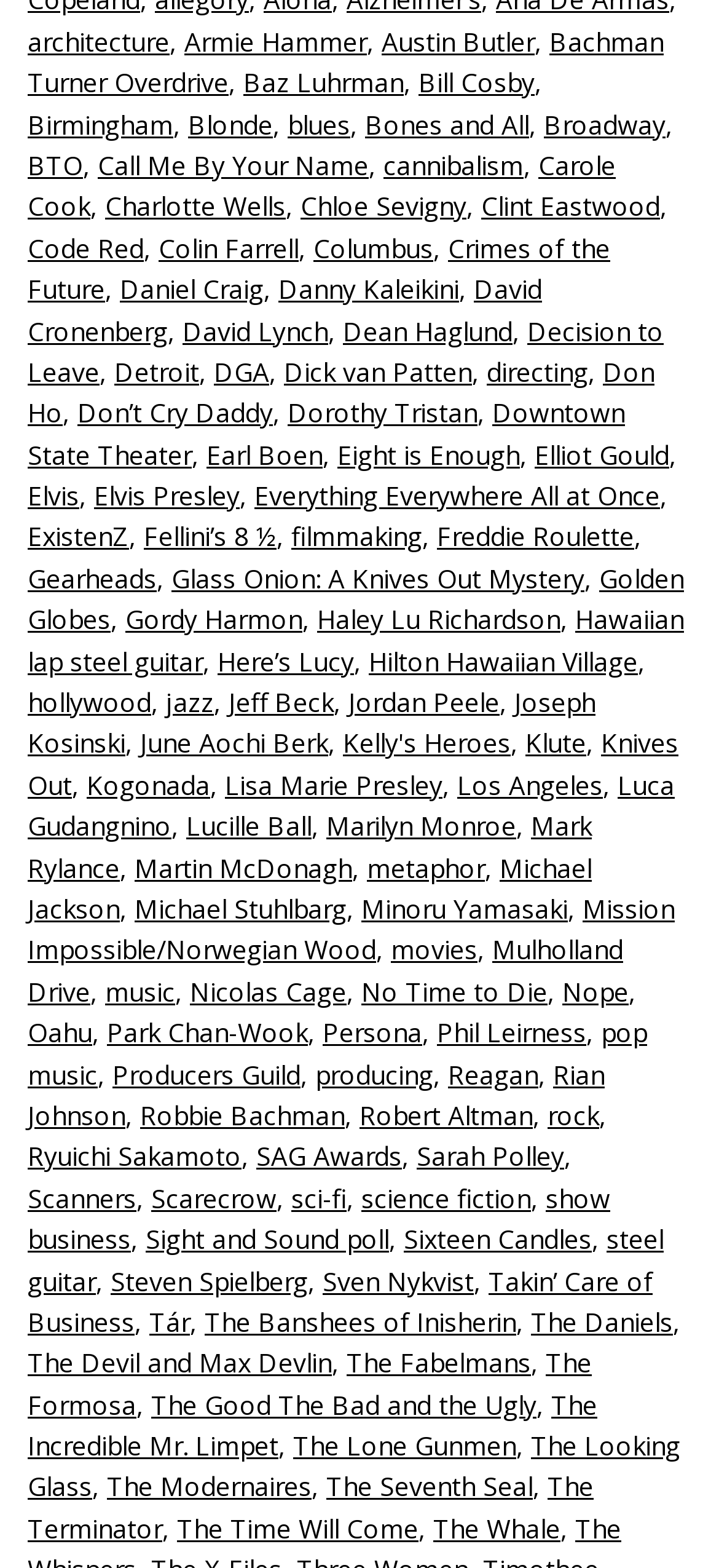Given the element description, predict the bounding box coordinates in the format (top-left x, top-left y, bottom-right x, bottom-right y). Make sure all values are between 0 and 1. Here is the element description: Klute

[0.731, 0.463, 0.815, 0.485]